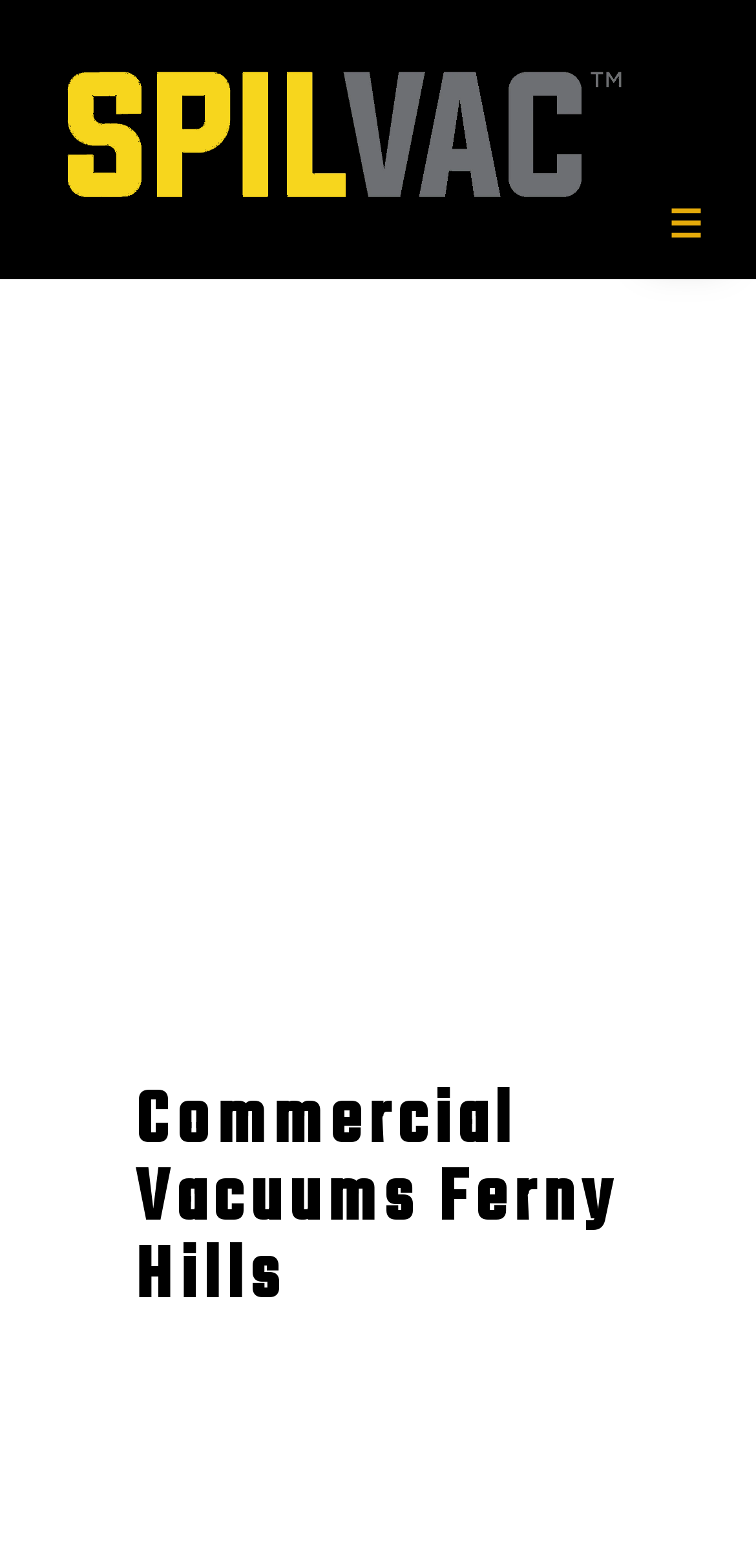From the element description: "Home", extract the bounding box coordinates of the UI element. The coordinates should be expressed as four float numbers between 0 and 1, in the order [left, top, right, bottom].

None